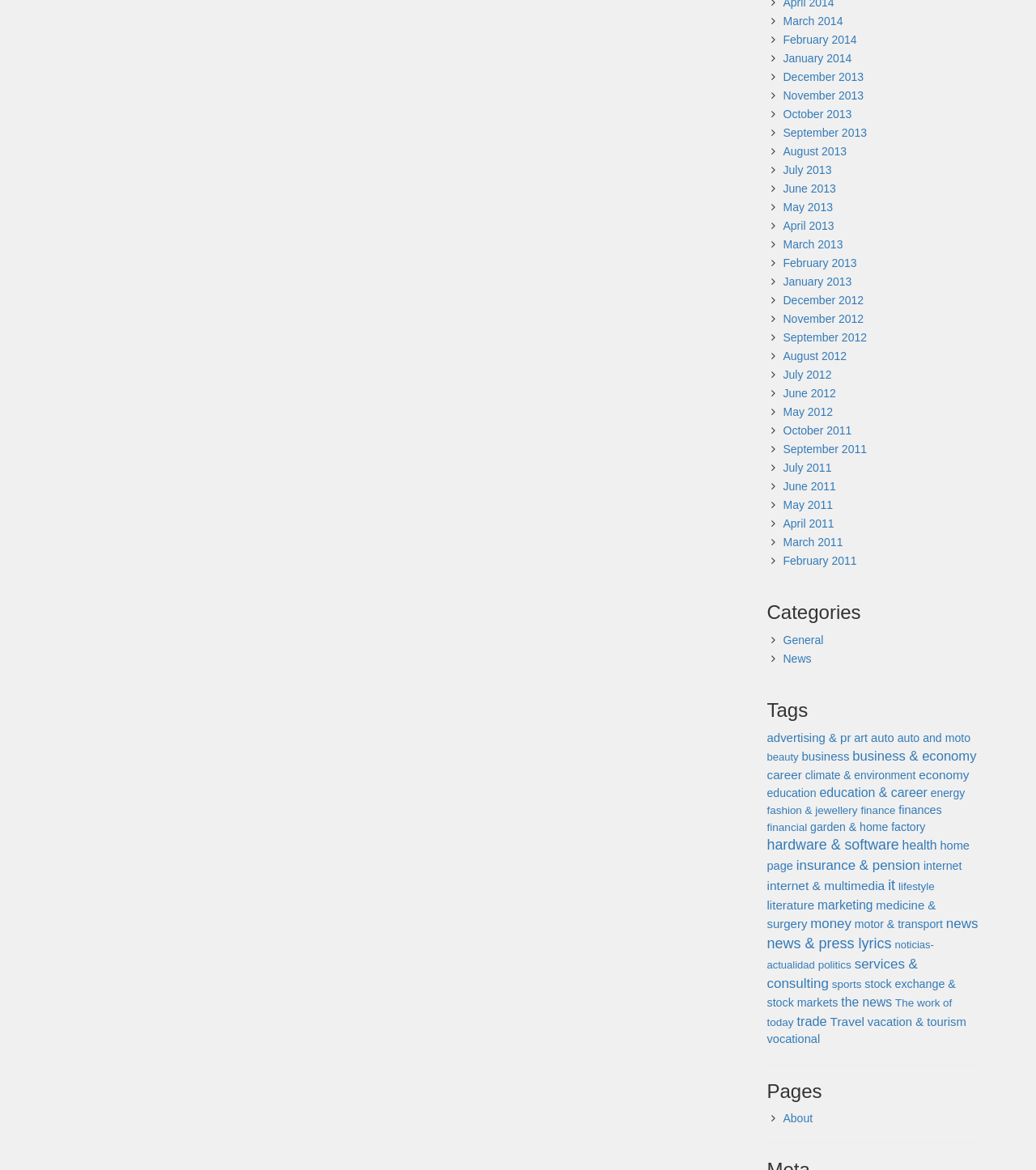Indicate the bounding box coordinates of the clickable region to achieve the following instruction: "Browse General."

[0.756, 0.541, 0.795, 0.552]